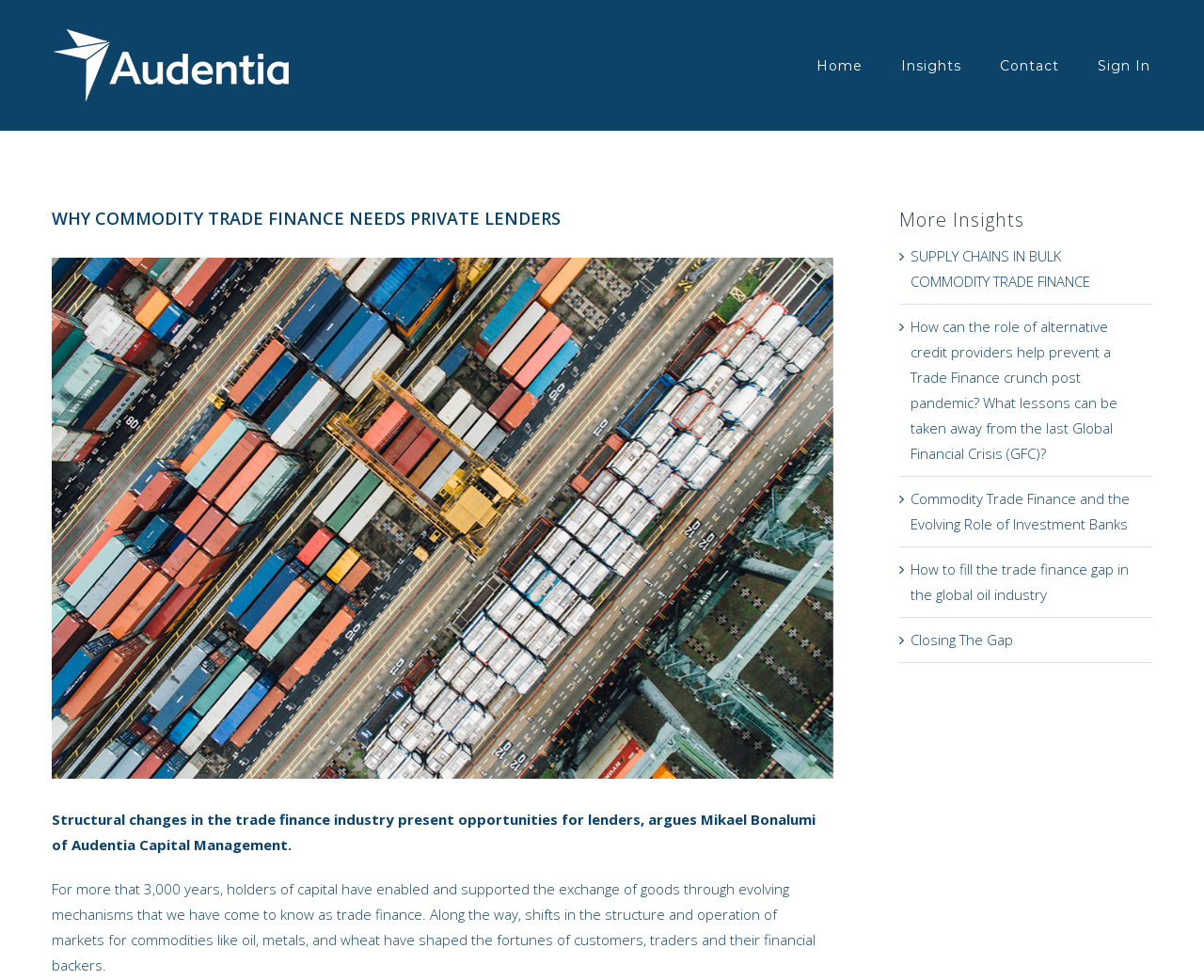Determine the bounding box coordinates of the section I need to click to execute the following instruction: "Sign In". Provide the coordinates as four float numbers between 0 and 1, i.e., [left, top, right, bottom].

[0.912, 0.0, 0.956, 0.133]